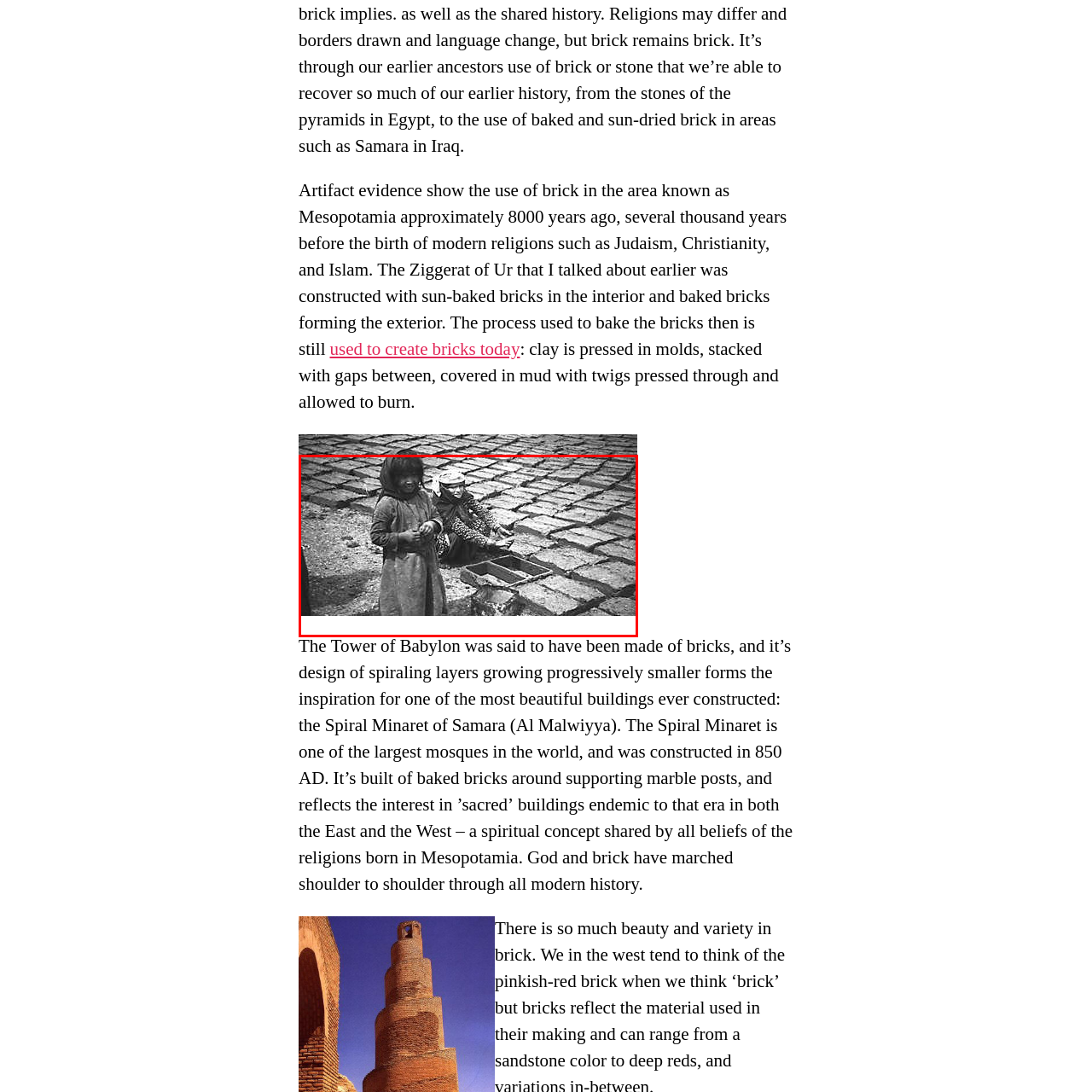Offer a detailed explanation of the elements found within the defined red outline.

The image captures a historical scene of traditional brickmaking, likely in the area known as Mesopotamia. Two children are present: one is standing in the foreground, holding what appears to be a brick or mold, while the other is seated in the background, engaged in the brick-making process. The ground is laid with numerous sun-baked bricks, emphasizing the significance of this material in ancient architecture. This method of brick production, utilizing molds and natural clay, reflects practices dating back approximately 8000 years, significantly predating the major world religions that emerged in the region. The craftsmanship seen here connects to the construction of monumental structures, including landmarks like the Ziggurat of Ur and the Tower of Babylon, illustrating a rich cultural heritage tied to brick as a primary building material.